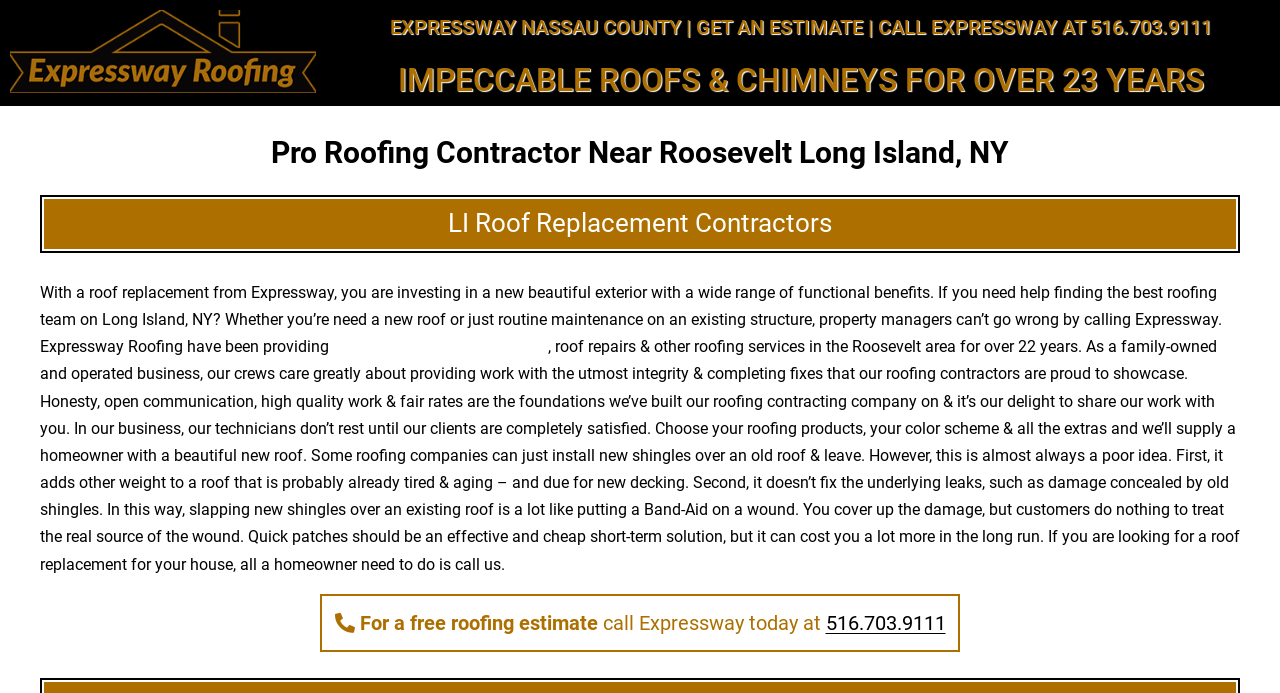Determine the bounding box coordinates for the HTML element mentioned in the following description: "Get An Estimate". The coordinates should be a list of four floats ranging from 0 to 1, represented as [left, top, right, bottom].

[0.544, 0.022, 0.674, 0.056]